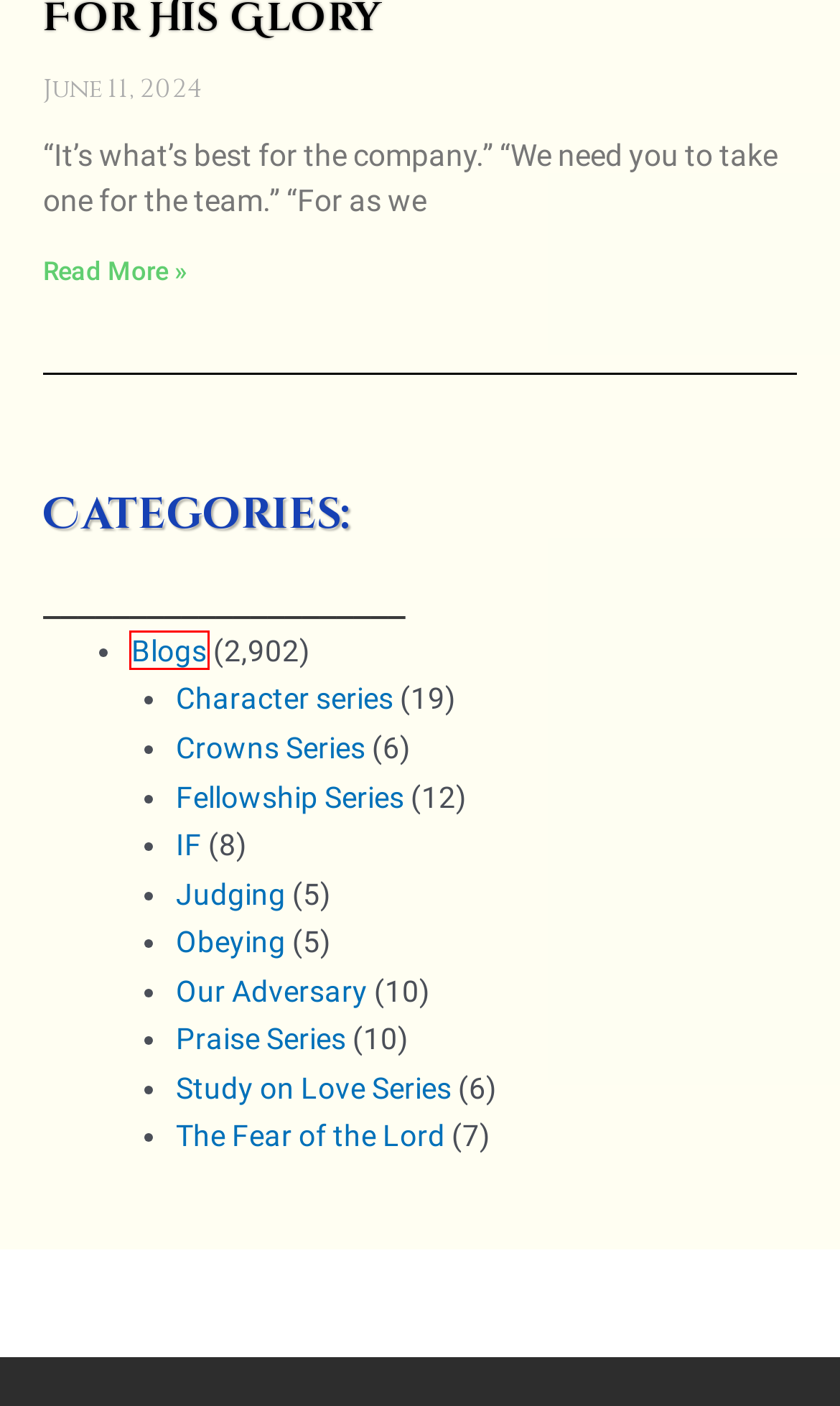Analyze the given webpage screenshot and identify the UI element within the red bounding box. Select the webpage description that best matches what you expect the new webpage to look like after clicking the element. Here are the candidates:
A. Crowns Series – Borrowed Truths
B. The Fear of the Lord – Borrowed Truths
C. Judging – Borrowed Truths
D. Character series – Borrowed Truths
E. Blogs – Borrowed Truths
F. Study on Love Series – Borrowed Truths
G. Fellowship Series – Borrowed Truths
H. IF – Borrowed Truths

E